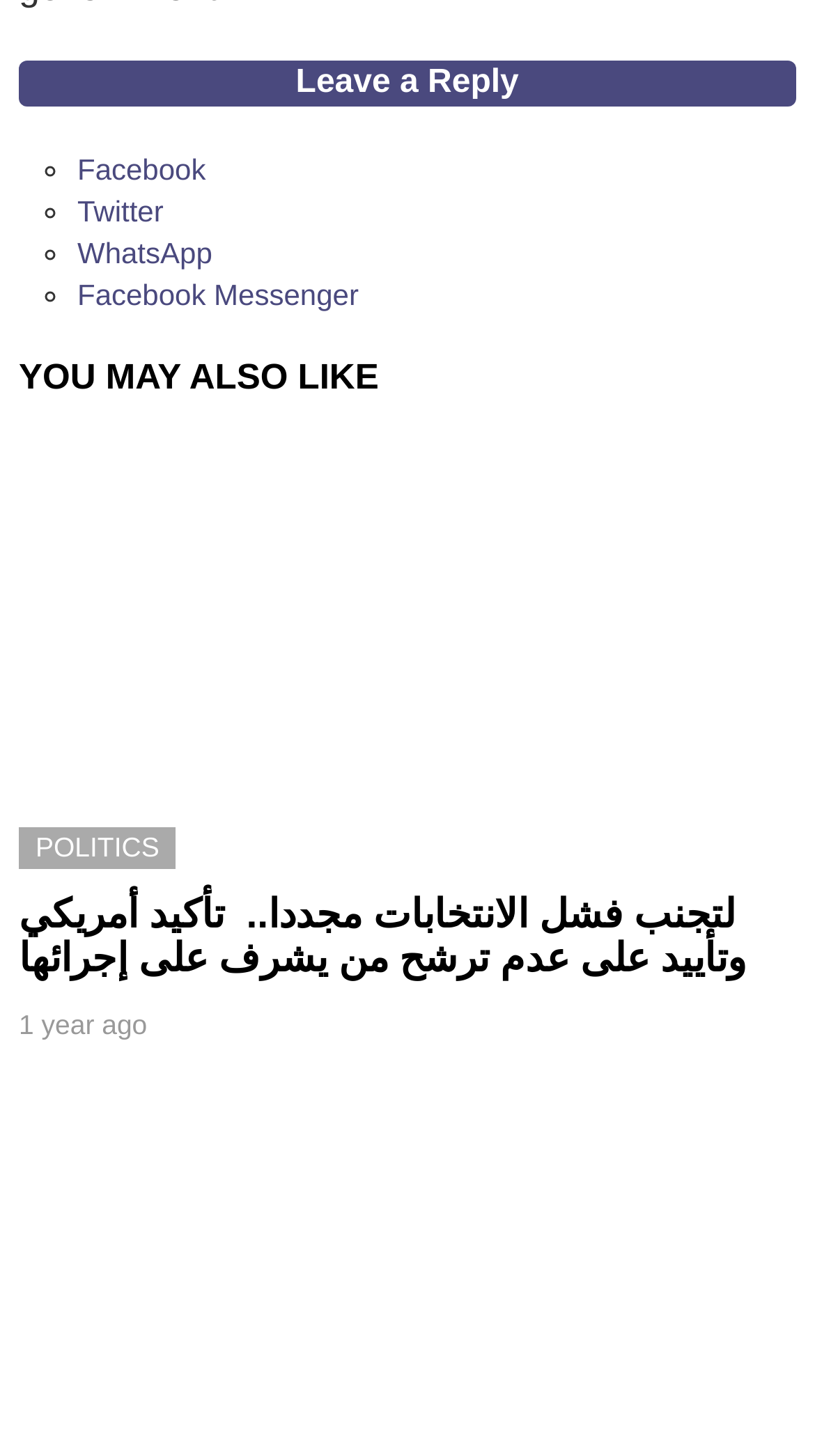Can you show the bounding box coordinates of the region to click on to complete the task described in the instruction: "Click on Leave a Reply"?

[0.023, 0.042, 0.976, 0.074]